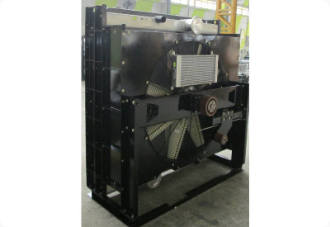Generate an in-depth description of the image you see.

The image depicts a Copper Brass Radiator, a key component used in diesel engine cooling systems. This radiator features a robust design, consisting of durable brass tubes and copper fins, ensuring efficient thermal management. It's particularly suited for both heavy-duty and light-duty applications. The unit displayed showcases a modern casing with integrated fans, highlighting its engineering sophistication. Enginemates Heat Transfer Pvt. Ltd. is known for its expertise in manufacturing such radiators, catering to various power ratings, from small 35 KVA models to large 3000 KVA diesel generating sets. This image illustrates the quality and performance that Enginemates offers in its cooling solutions.